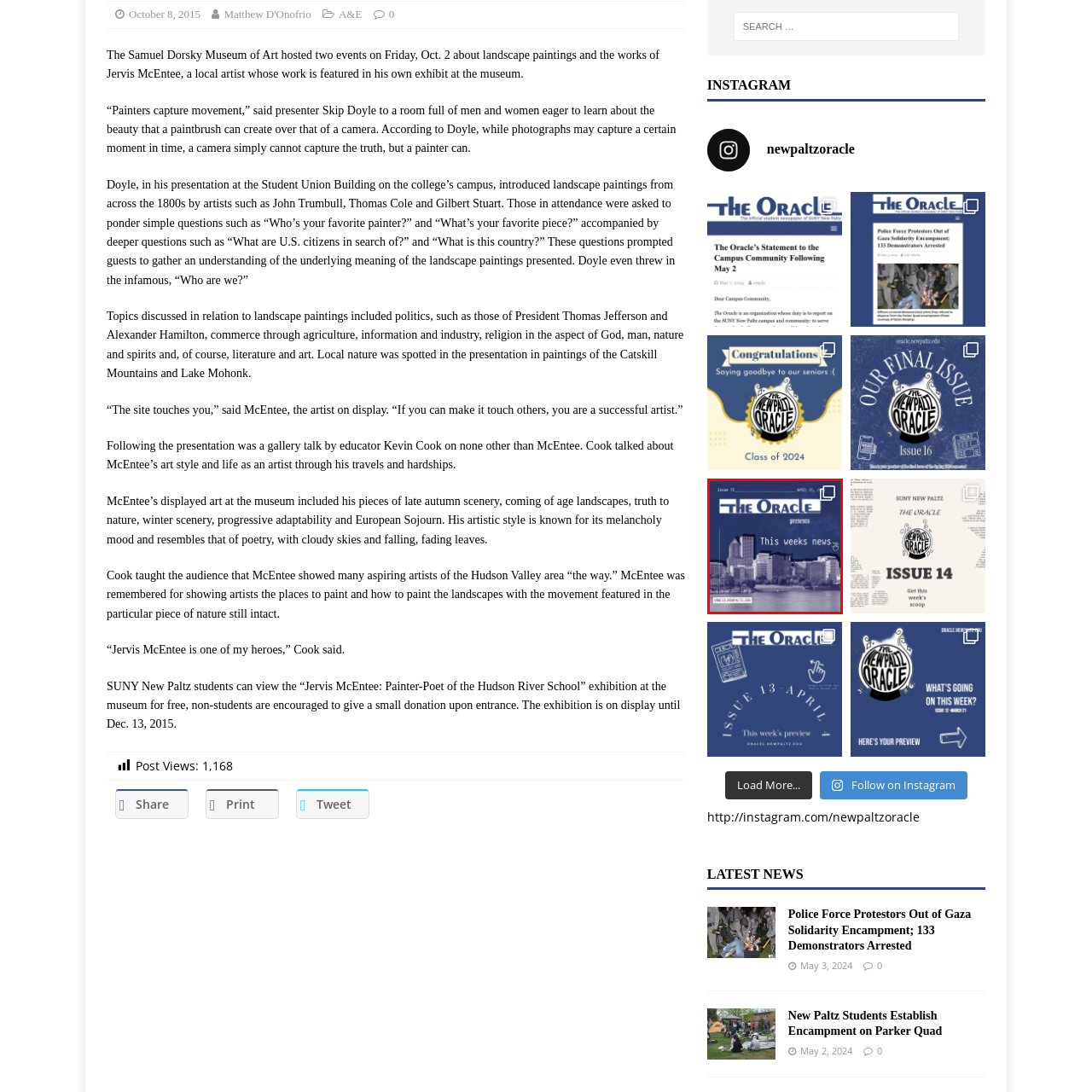Give a comprehensive caption for the image marked by the red rectangle.

The image depicts the cover of "The Oracle," a publication showcasing its 15th issue, dated April 26. The design features a striking blue background with an artistic representation of a city skyline, possibly reflecting a sense of community and engagement. Prominently displayed is the title "THE ORACLE presents" in bold letters, followed by the engaging phrase "This week's news," suggesting a focus on current events and updates relevant to its readership. The overall aesthetic conveys a modern and professional look, appealing to students and faculty alike.